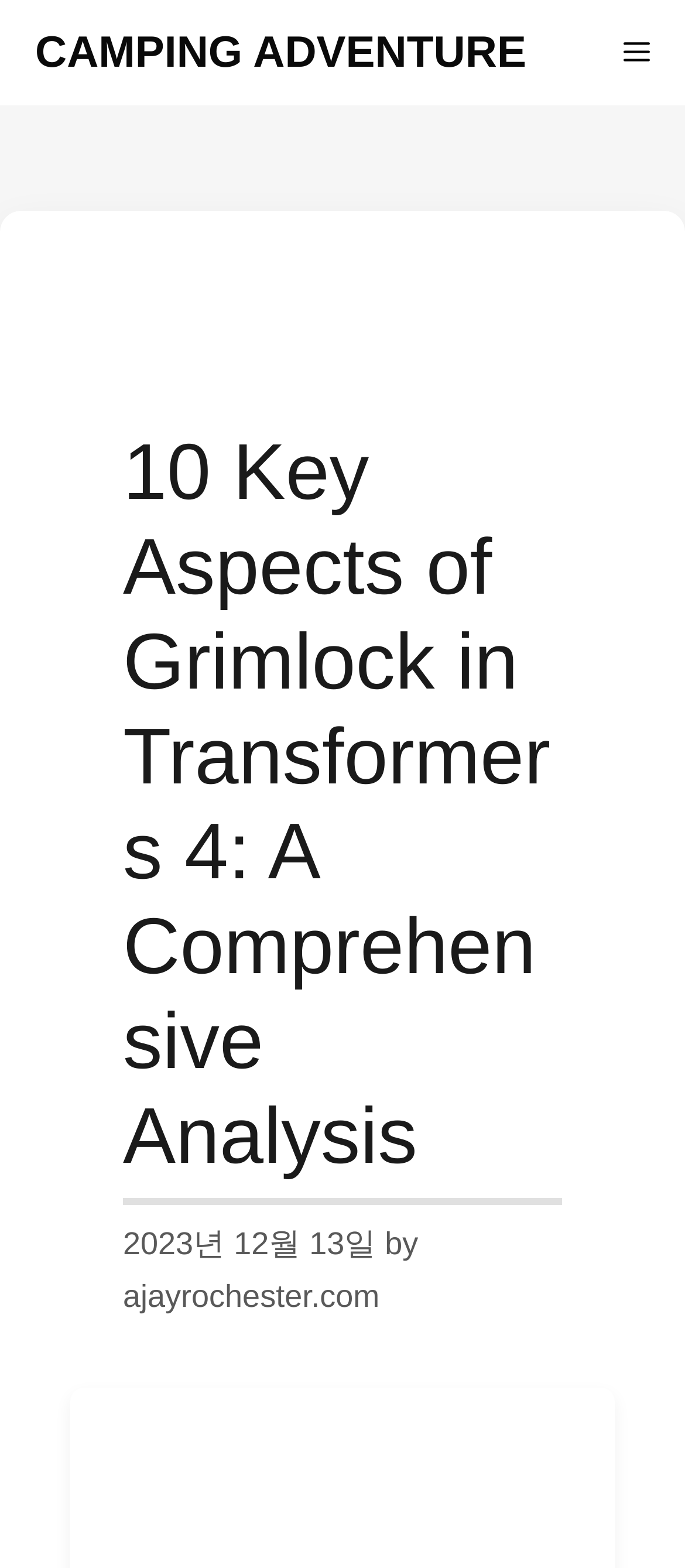What is the category of the article?
Provide a thorough and detailed answer to the question.

I found the category by looking at the navigation menu at the top of the page. The link 'CAMPING ADVENTURE' is one of the options, indicating that the article belongs to this category.